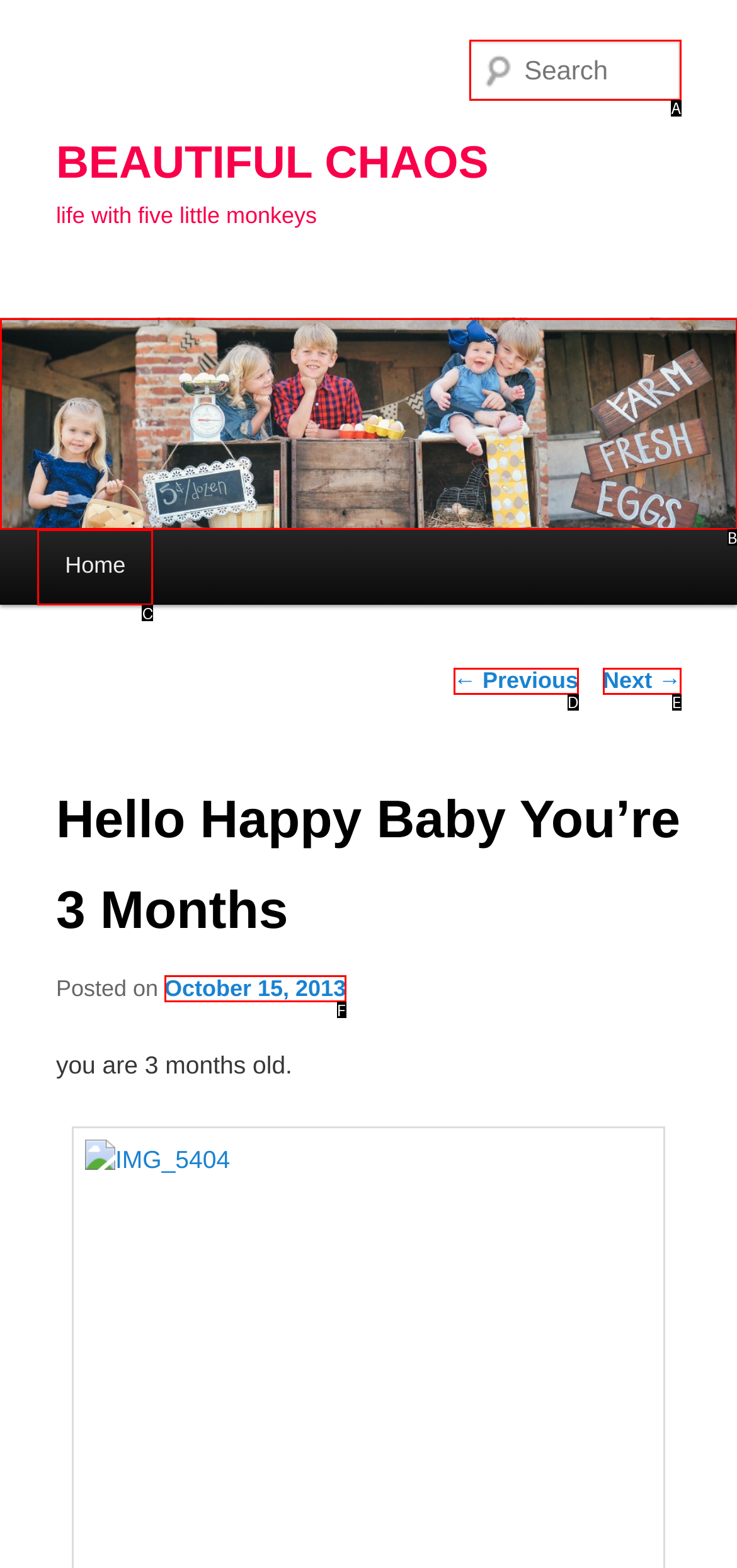Select the letter that corresponds to the UI element described as: Facebook
Answer by providing the letter from the given choices.

None